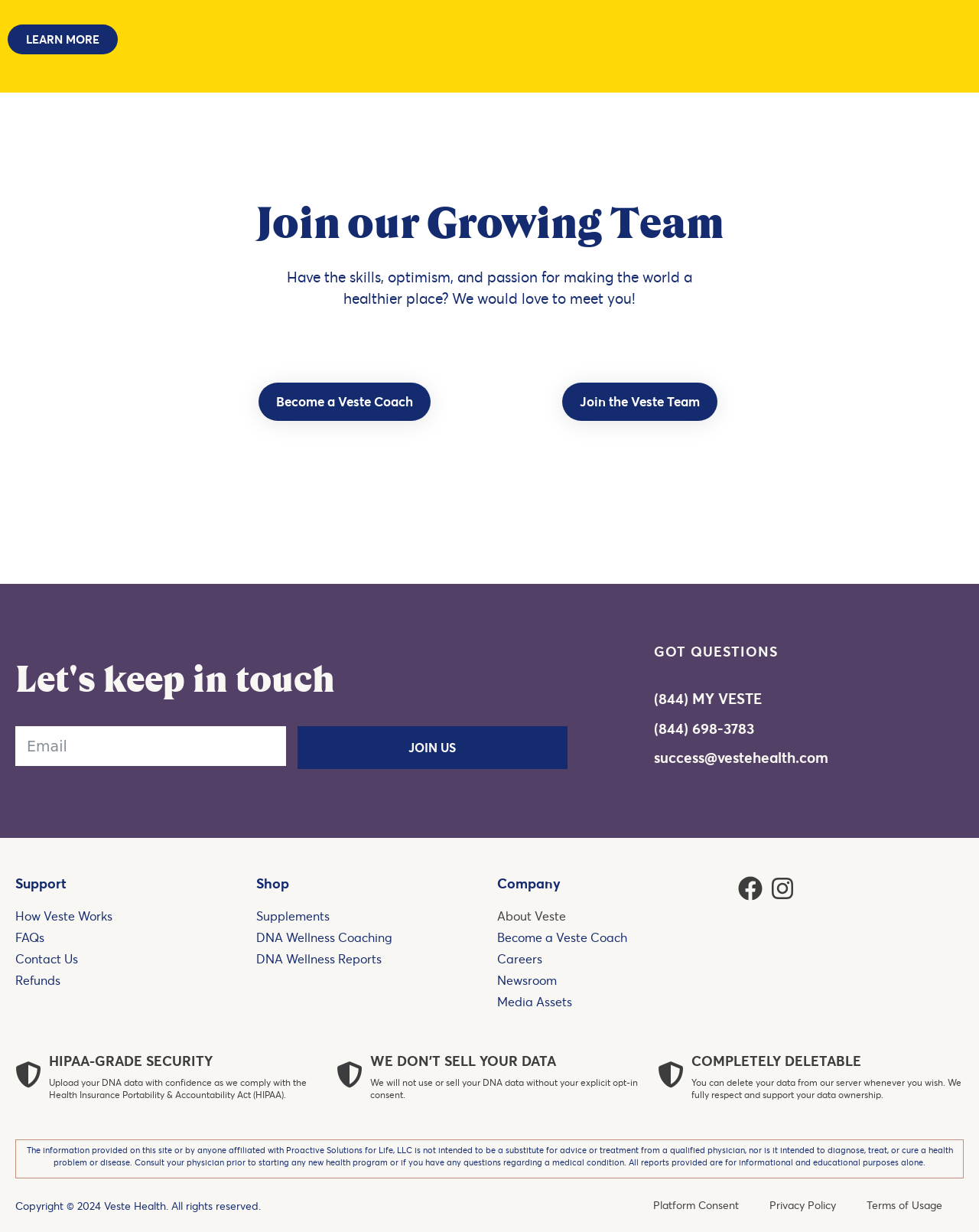Identify the bounding box coordinates of the region that should be clicked to execute the following instruction: "Join the Veste Team".

[0.574, 0.311, 0.733, 0.341]